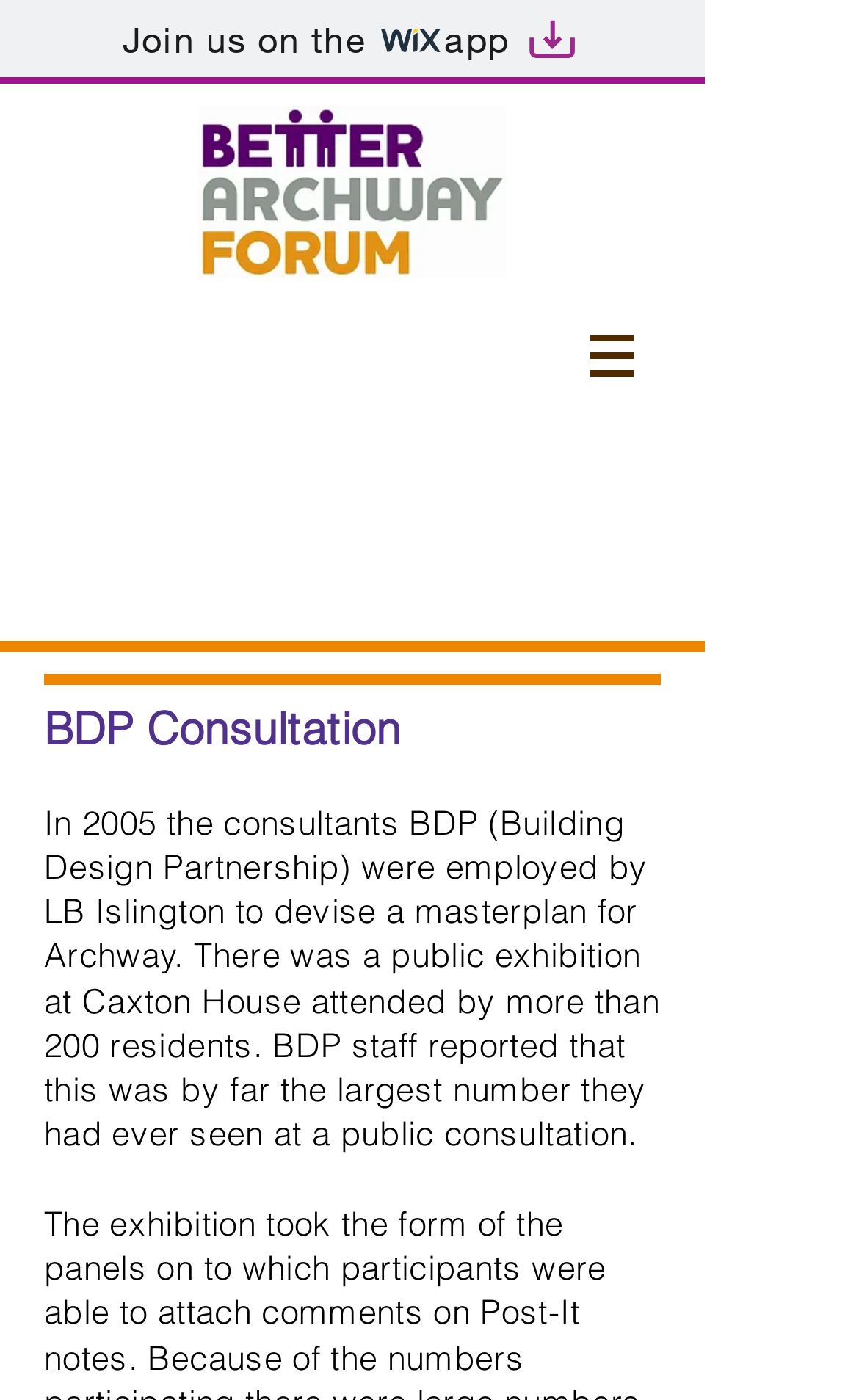Please answer the following question using a single word or phrase: 
What is the name of the image displayed on the webpage?

BAF colour